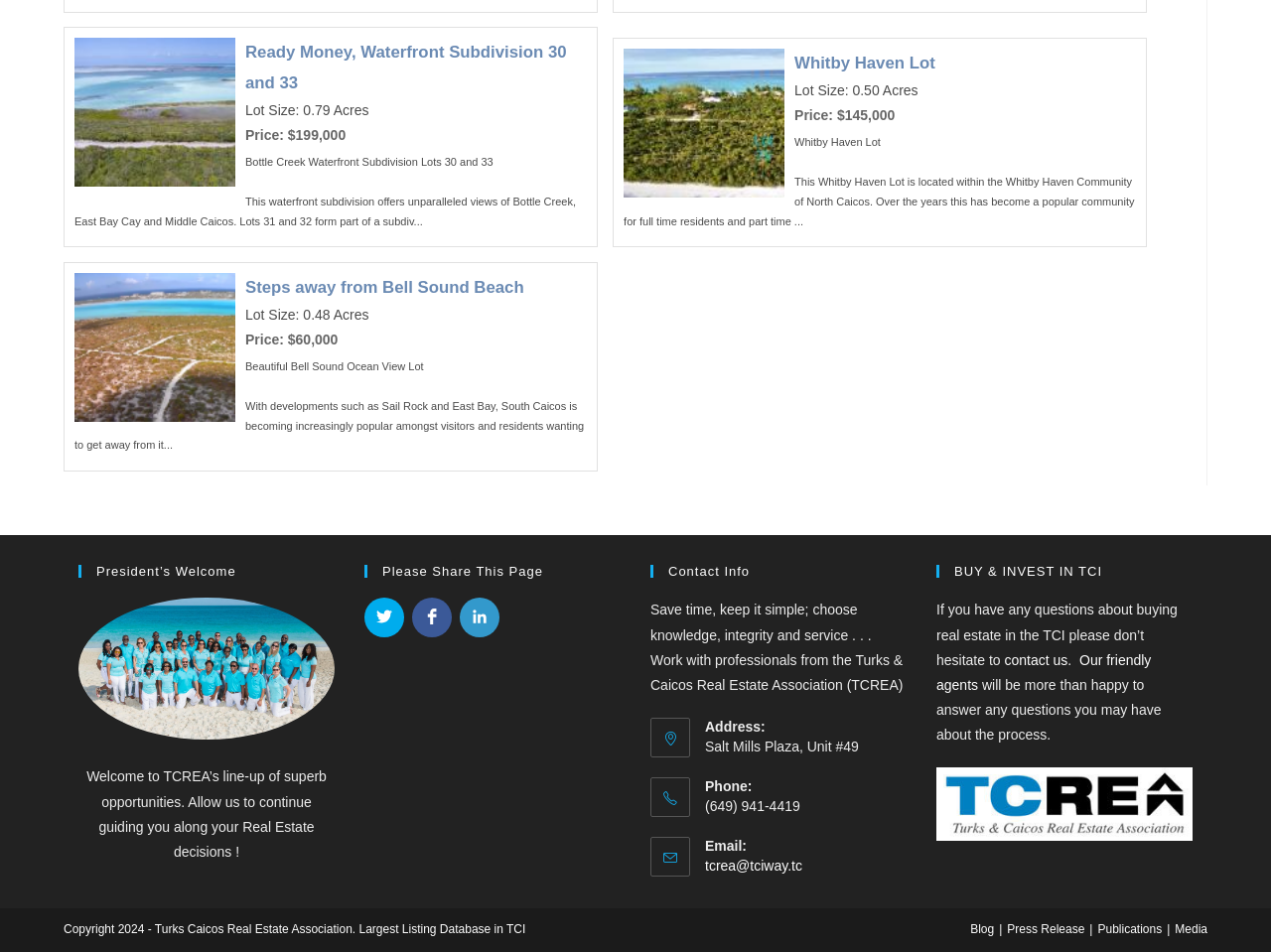From the image, can you give a detailed response to the question below:
What is the price of Bottle Creek Waterfront Subdivision Lots 30 and 33?

I found the answer by looking at the StaticText element with the text 'Price: $199,000' which is a child of the link element with the text 'Ready Money, Waterfront Subdivision 30 and 33'.